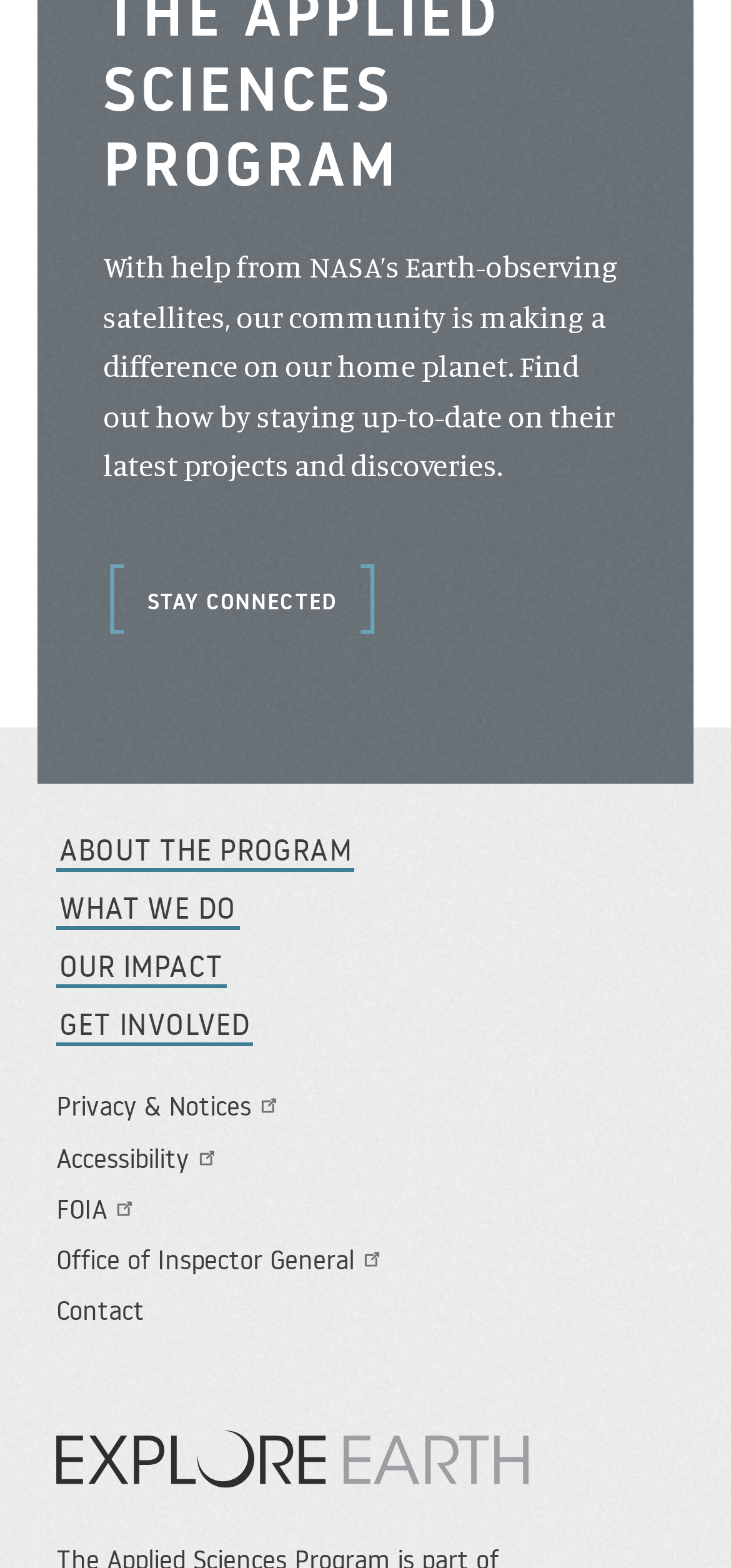Please identify the bounding box coordinates for the region that you need to click to follow this instruction: "Explore what NASA does".

[0.077, 0.567, 0.327, 0.593]